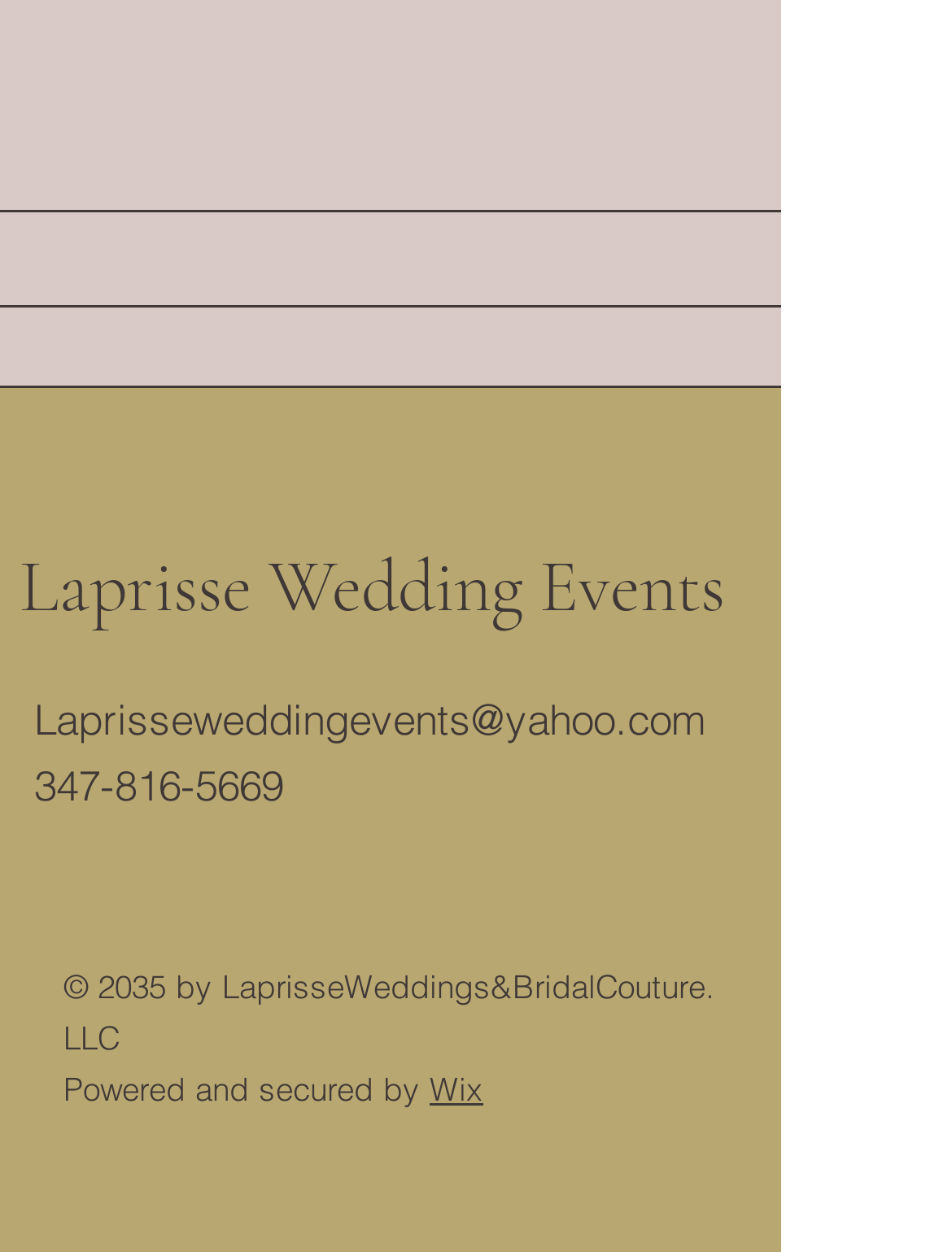What is the email address of Laprisse Wedding Events?
Please look at the screenshot and answer using one word or phrase.

Laprisseweddingevents@yahoo.com